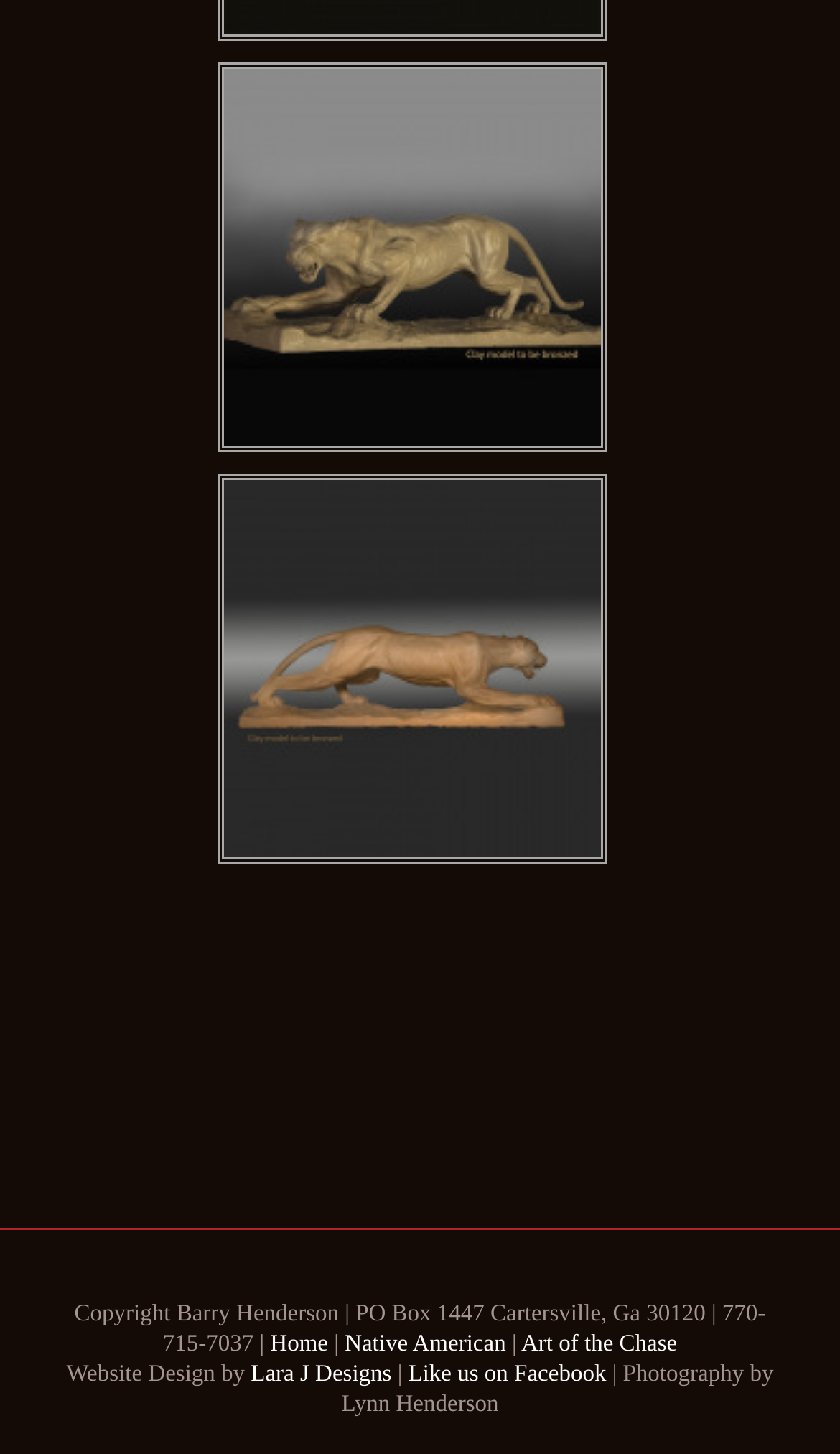What is the phone number on the webpage?
Look at the screenshot and respond with a single word or phrase.

770-715-7037